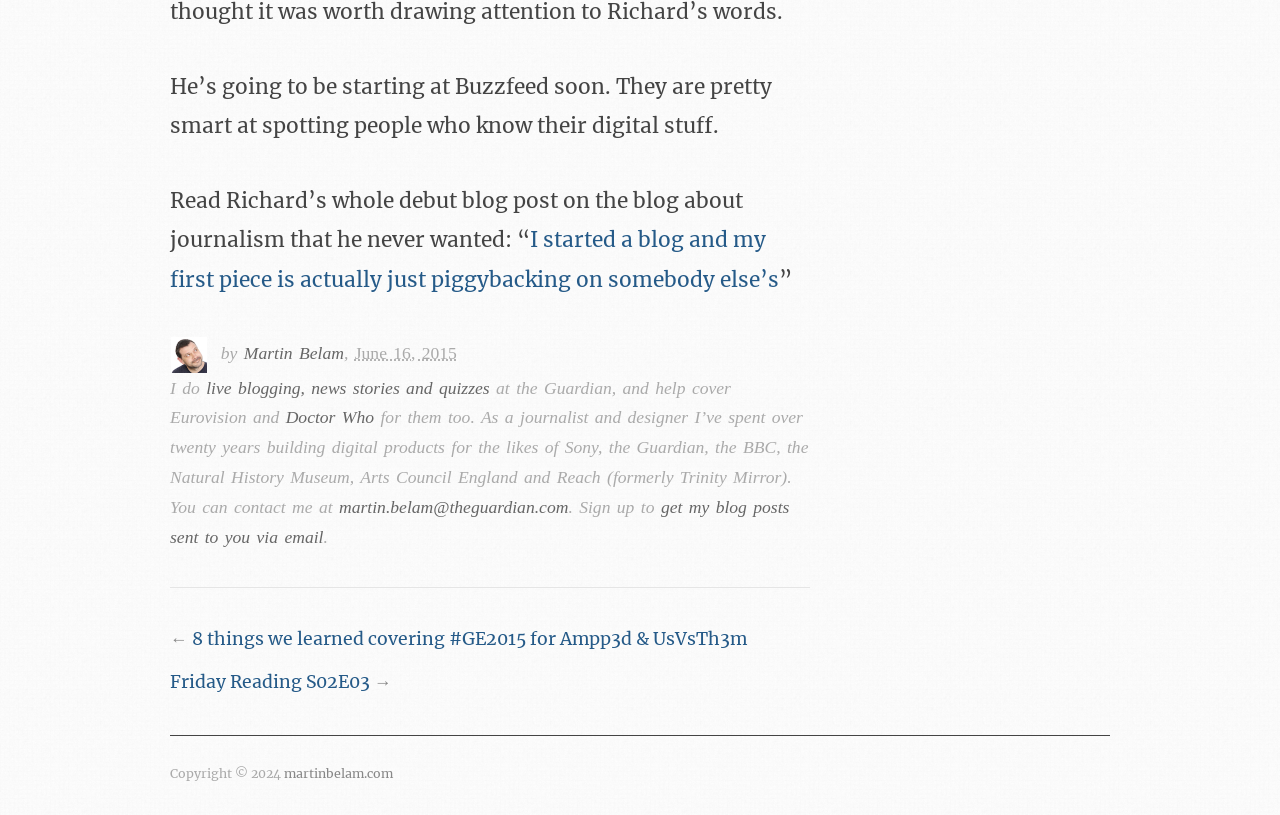What is the profession of the author?
Answer the question based on the image using a single word or a brief phrase.

Journalist and designer